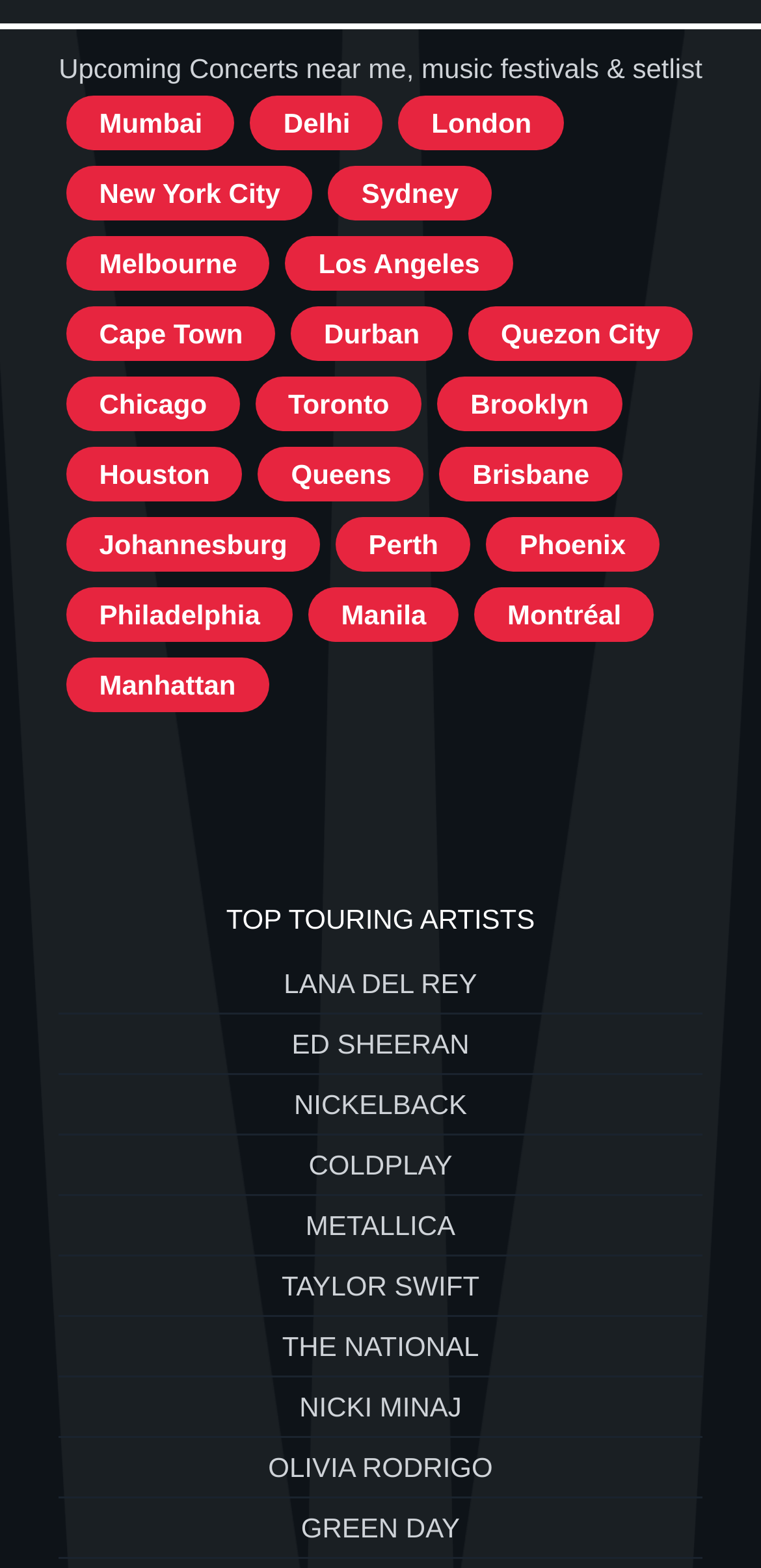What type of artists are featured on this webpage? Look at the image and give a one-word or short phrase answer.

Music artists